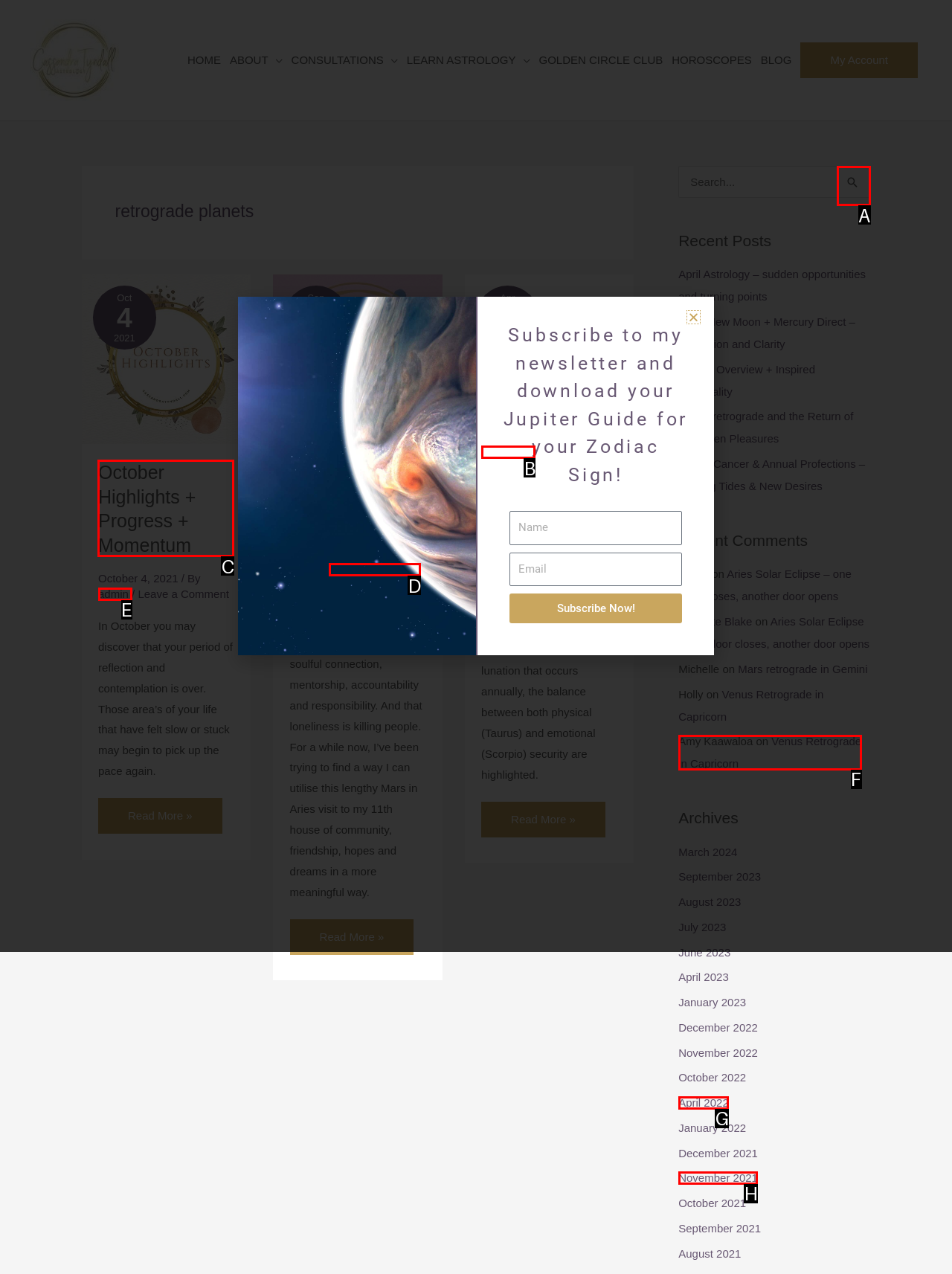Please identify the correct UI element to click for the task: Click the 'Contact Now' link Respond with the letter of the appropriate option.

None